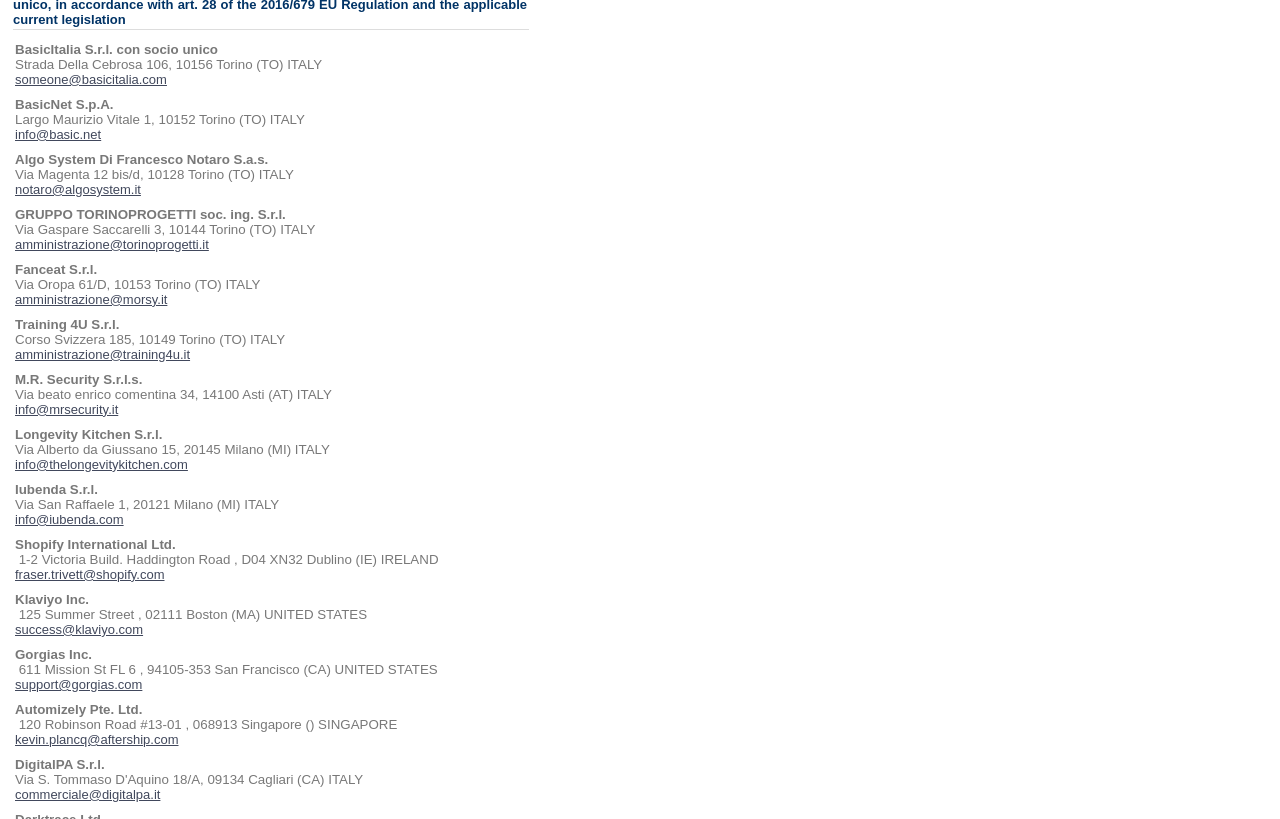Determine the bounding box coordinates of the UI element described by: "fraser.trivett@shopify.com".

[0.012, 0.692, 0.129, 0.71]